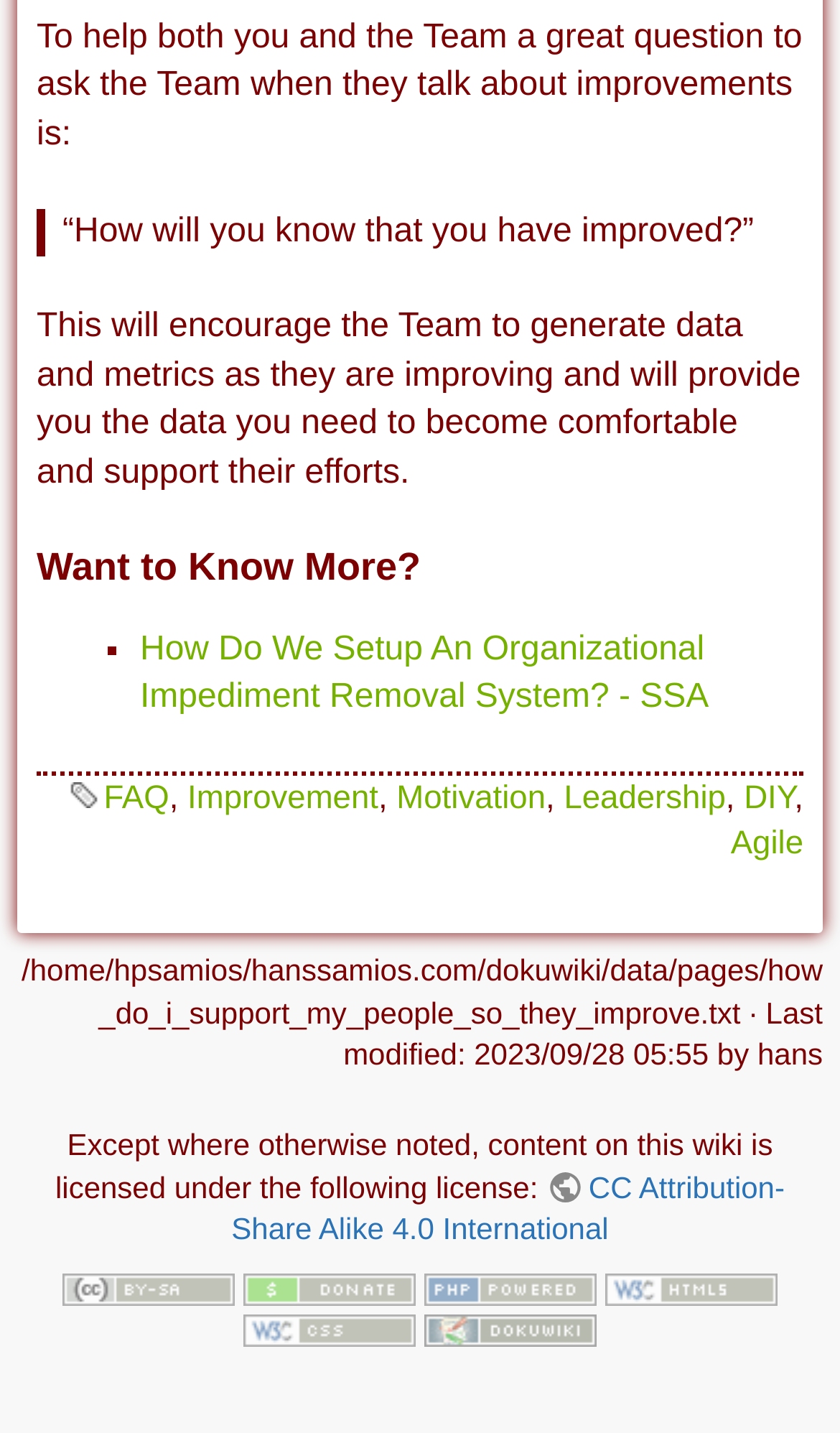What is the title of the section that comes after the suggested question?
Please provide a full and detailed response to the question.

The section that comes after the suggested question is titled 'Want to Know More?'. This section appears to be a list of related links or resources, as it contains a list marker and several links.